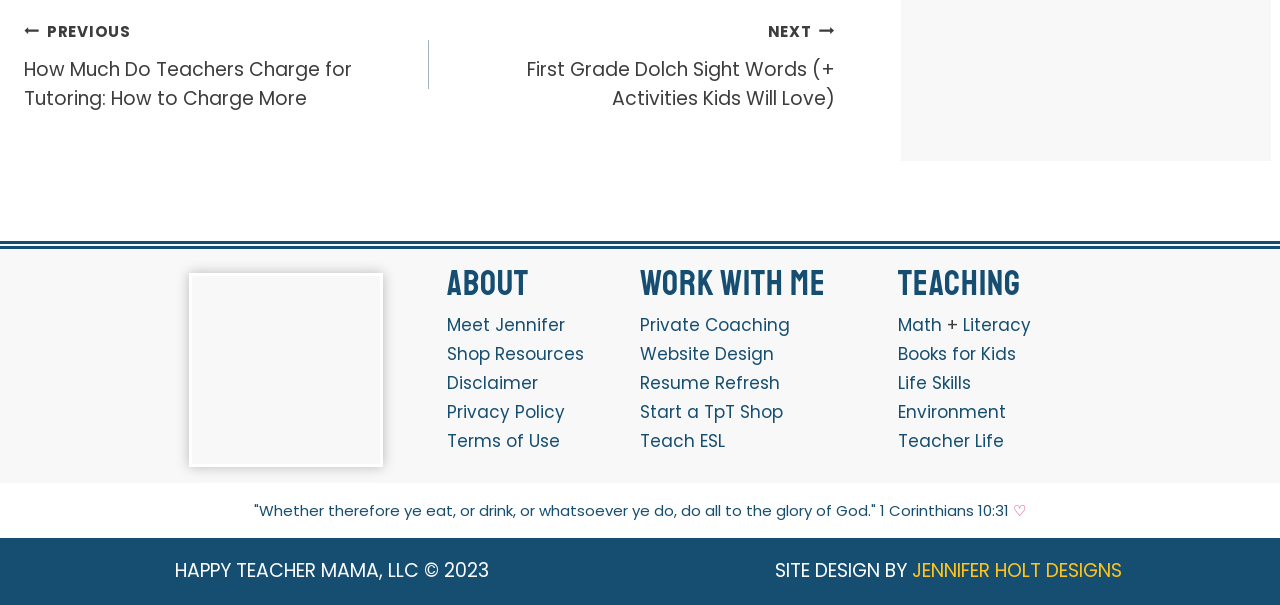Please find the bounding box coordinates of the clickable region needed to complete the following instruction: "Click on the 'Meet Jennifer' link". The bounding box coordinates must consist of four float numbers between 0 and 1, i.e., [left, top, right, bottom].

[0.349, 0.517, 0.441, 0.556]